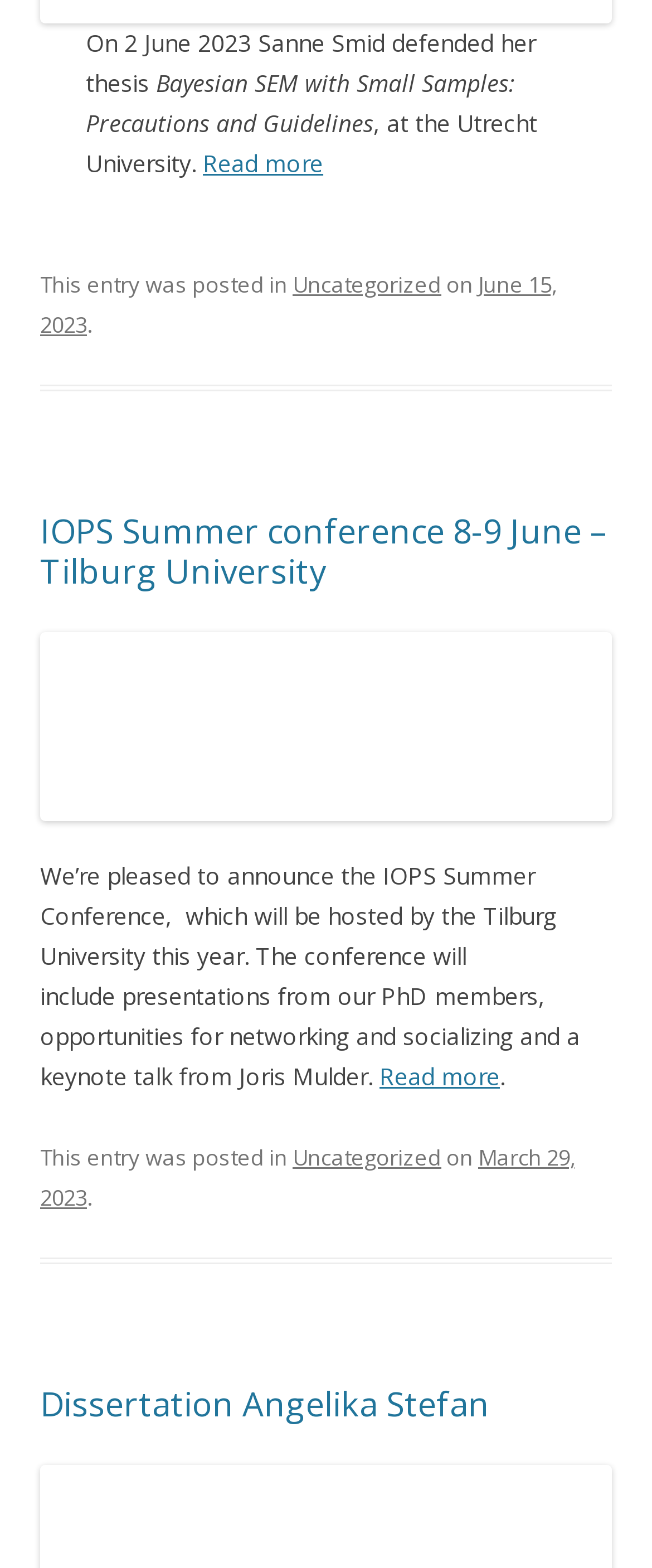Carefully examine the image and provide an in-depth answer to the question: What is the topic of Angelika Stefan's dissertation?

The heading element 'Dissertation Angelika Stefan' does not provide any information about the topic of Angelika Stefan's dissertation, so it cannot be determined from the webpage.